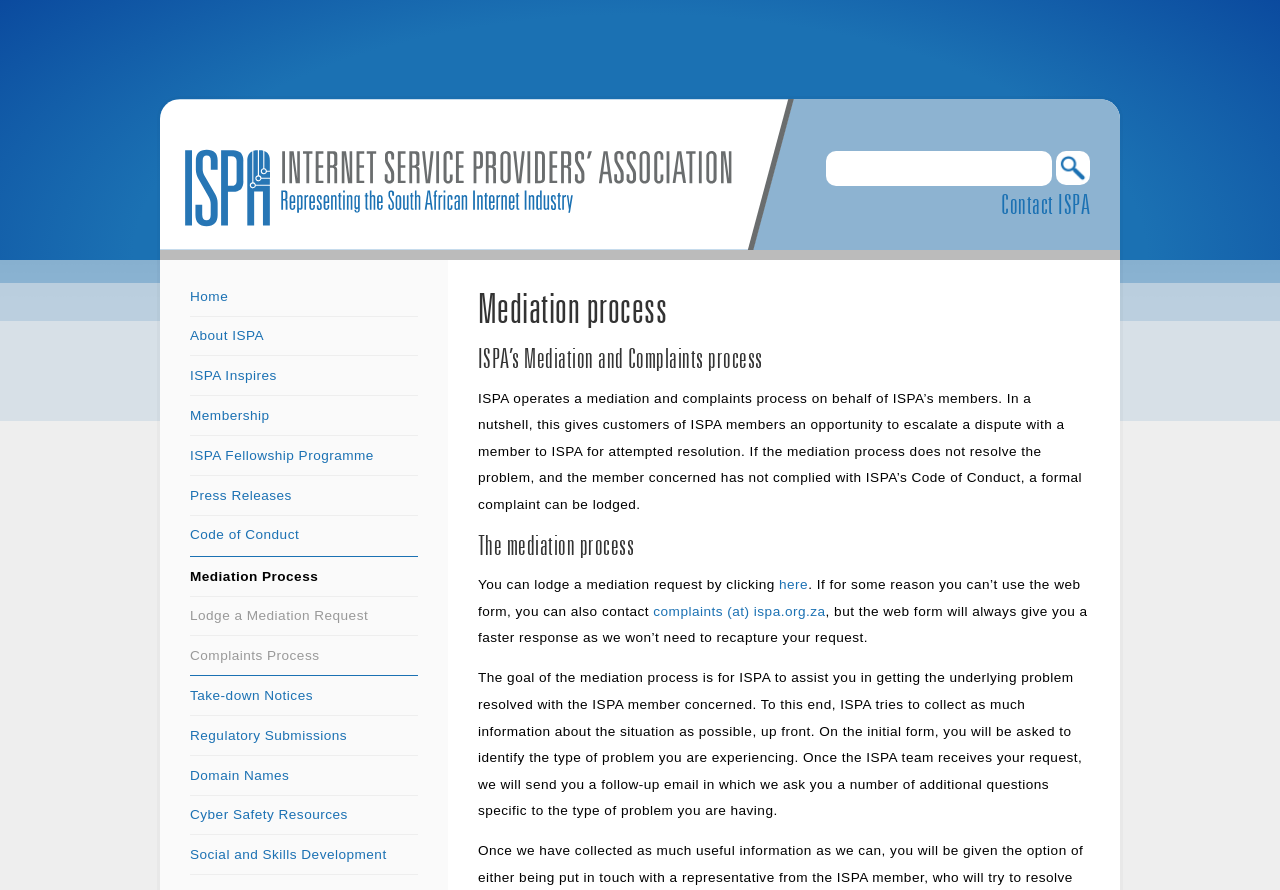What is the goal of the mediation process?
Answer the question with detailed information derived from the image.

The goal of the mediation process, as stated on the webpage, is to assist customers in getting the underlying problem resolved with the ISPA member concerned. To achieve this, ISPA tries to collect as much information about the situation as possible upfront.